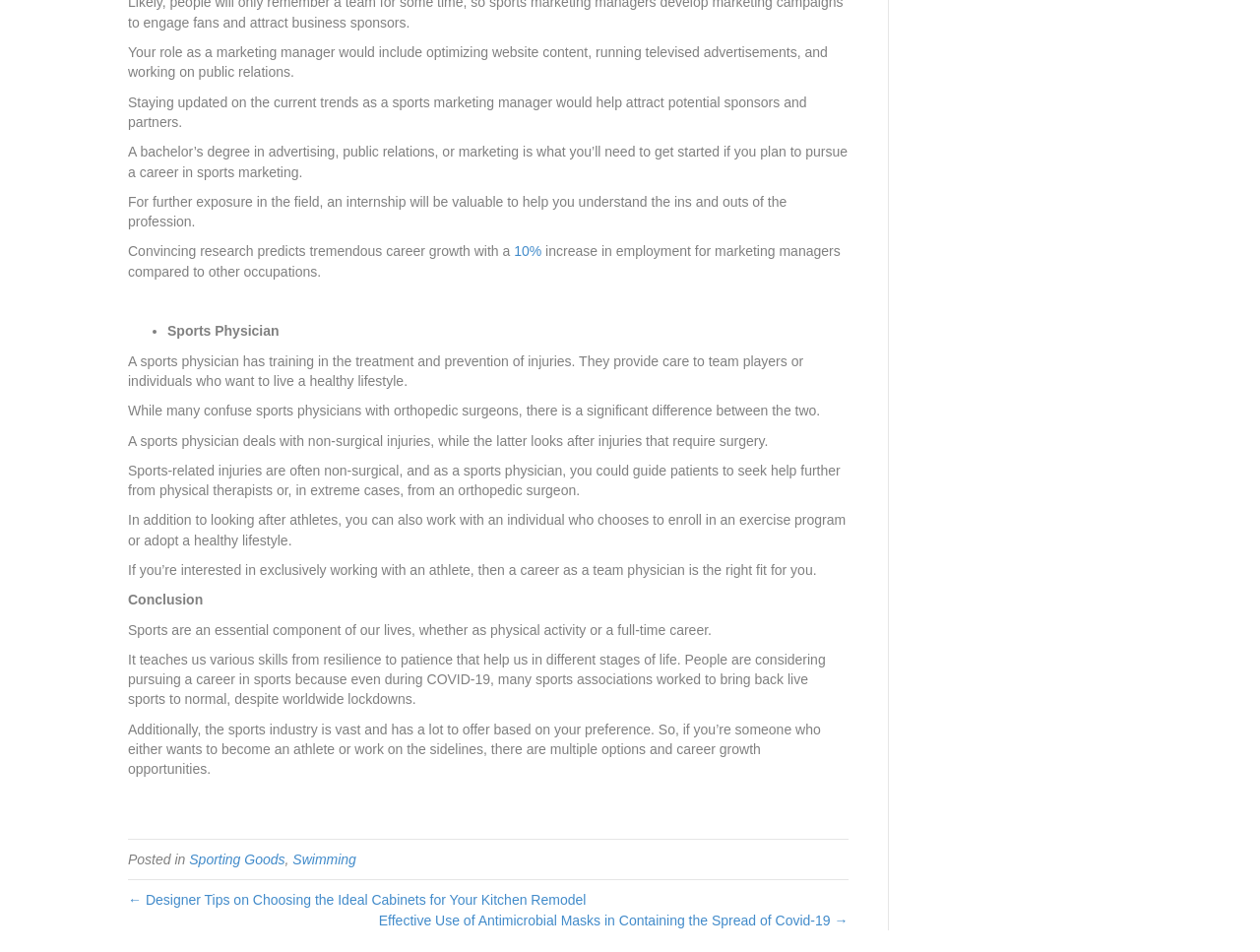Please provide a brief answer to the following inquiry using a single word or phrase:
What is the significance of sports in our lives?

Teaches various skills like resilience and patience